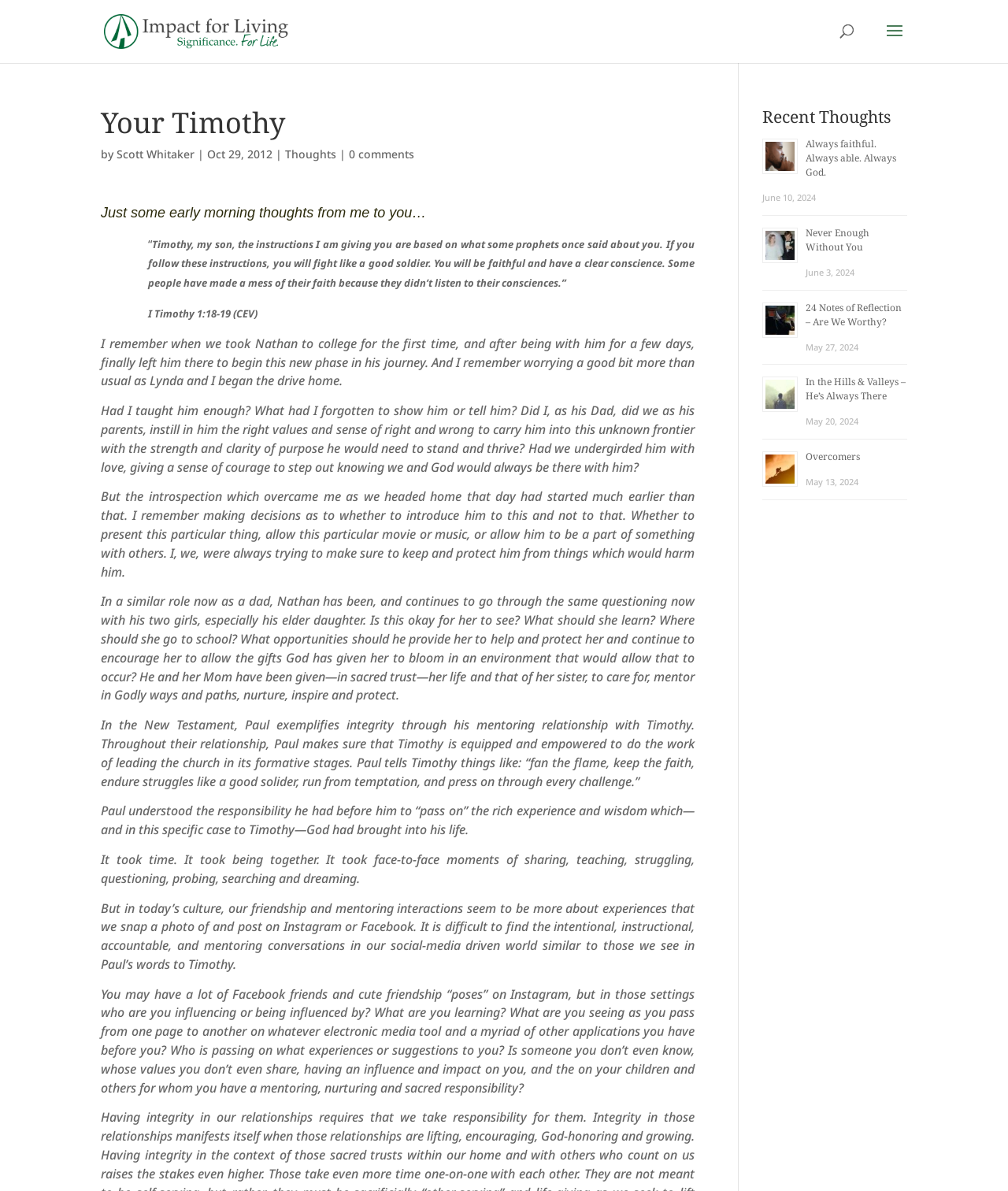Identify the bounding box coordinates for the region to click in order to carry out this instruction: "View the 'Anton/Bauer Hytron 100' product details". Provide the coordinates using four float numbers between 0 and 1, formatted as [left, top, right, bottom].

None